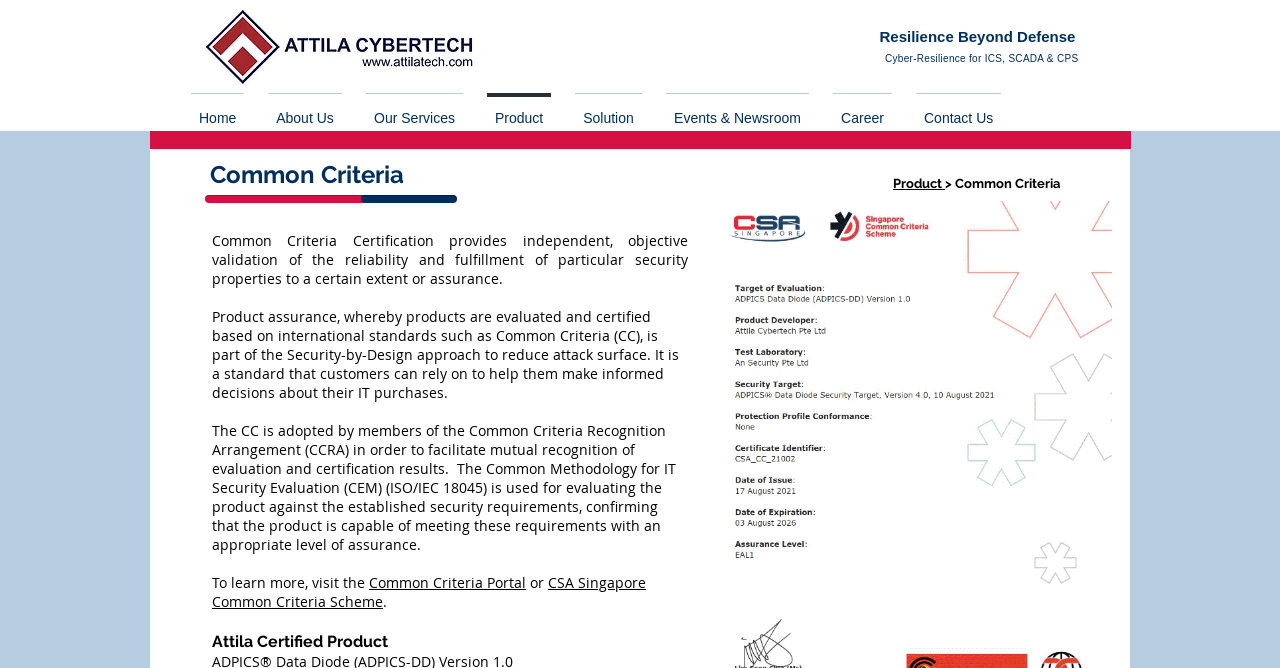Describe in detail what you see on the webpage.

The webpage appears to be a company's website, specifically showcasing their product certified by Common Criteria. At the top left corner, there is a logo of Attila Cybertech Pte Ltd, accompanied by a heading that reads "Resilience Beyond Defense" and a subheading "Cyber-Resilience for ICS, SCADA & CPS" to its right. 

Below the logo, there is a navigation menu labeled "Site" that contains links to various sections of the website, including "Home", "About Us", "Our Services", "Product", "Solution", "Events & Newsroom", "Career", and "Contact Us". 

On the right side of the navigation menu, there is a heading "Common Criteria" followed by a link to the "Product" page and a brief description of Common Criteria certification. 

The main content of the webpage is divided into three paragraphs that explain the importance of Common Criteria certification in ensuring the reliability and security of products. The first paragraph introduces the concept of Common Criteria certification, while the second paragraph explains how it is part of the Security-by-Design approach to reduce attack surface. The third paragraph delves deeper into the evaluation process and the international standards used.

At the bottom of the page, there are links to the Common Criteria Portal and the CSA Singapore Common Criteria Scheme, allowing visitors to learn more about the certification process. Finally, there is a statement "Attila Certified Product" at the very bottom of the page, indicating that the company's product has been certified by Common Criteria.